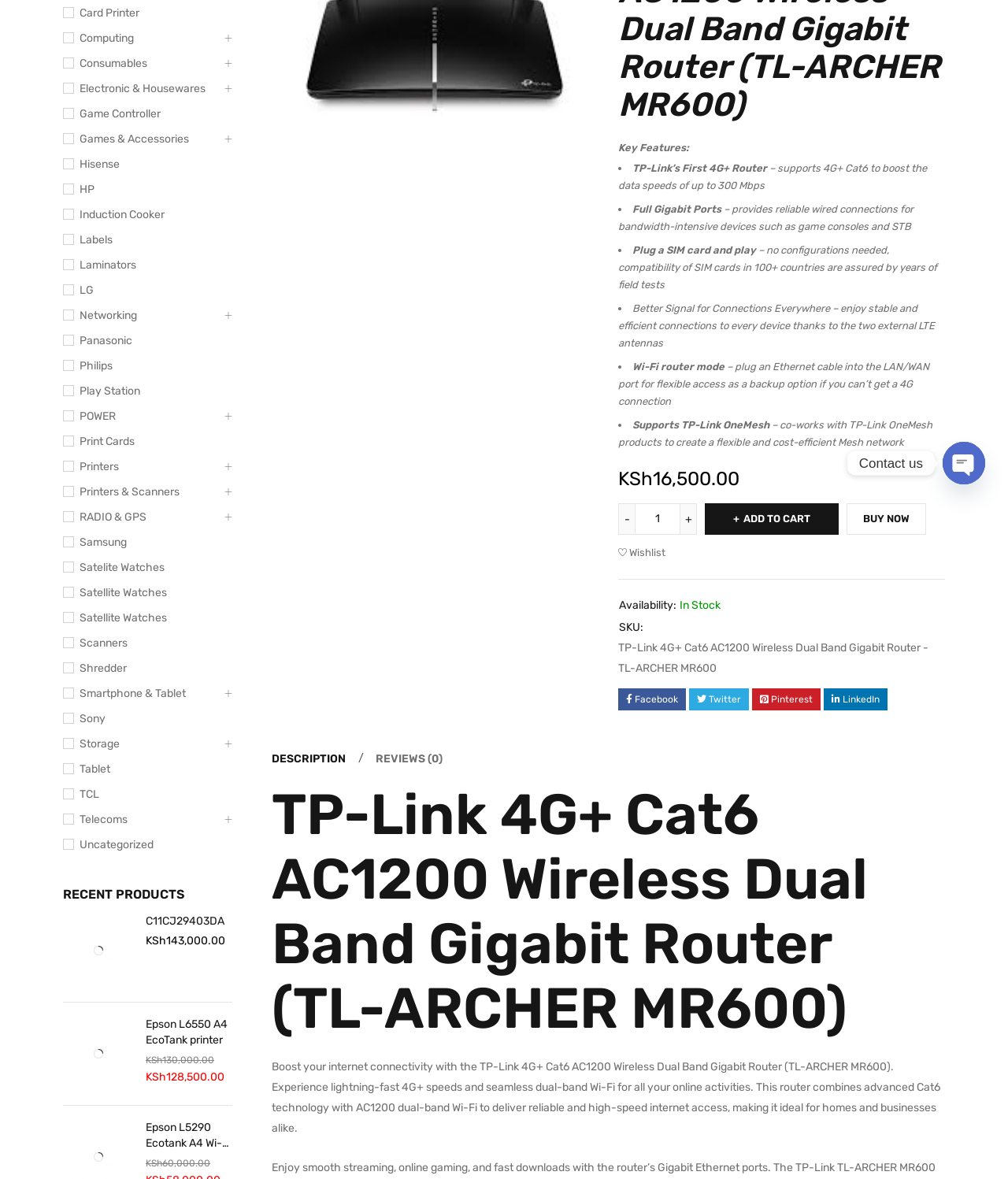Identify the bounding box for the UI element that is described as follows: "RADIO & GPS".

[0.062, 0.432, 0.145, 0.446]